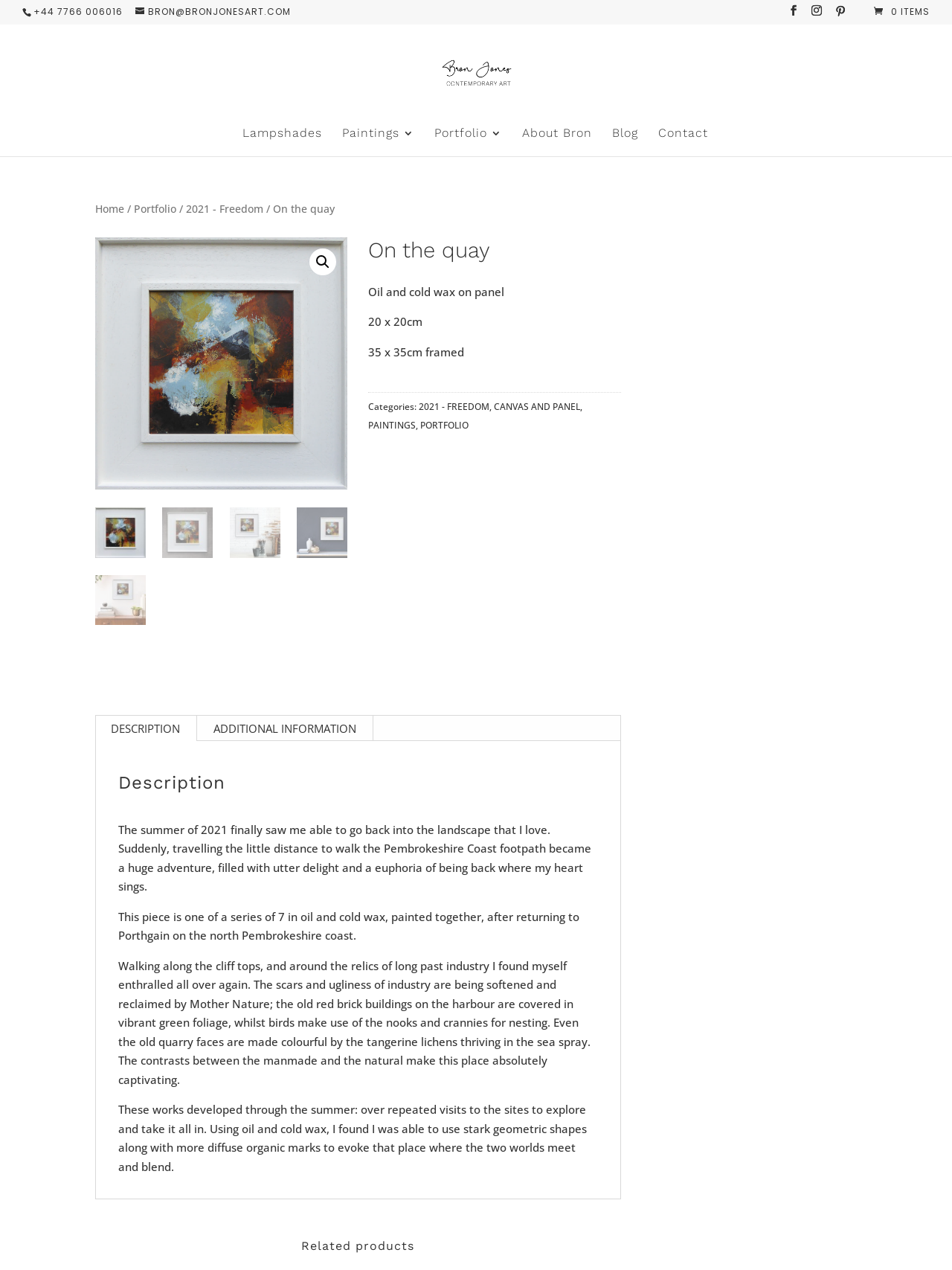Generate the text content of the main headline of the webpage.

On the quay